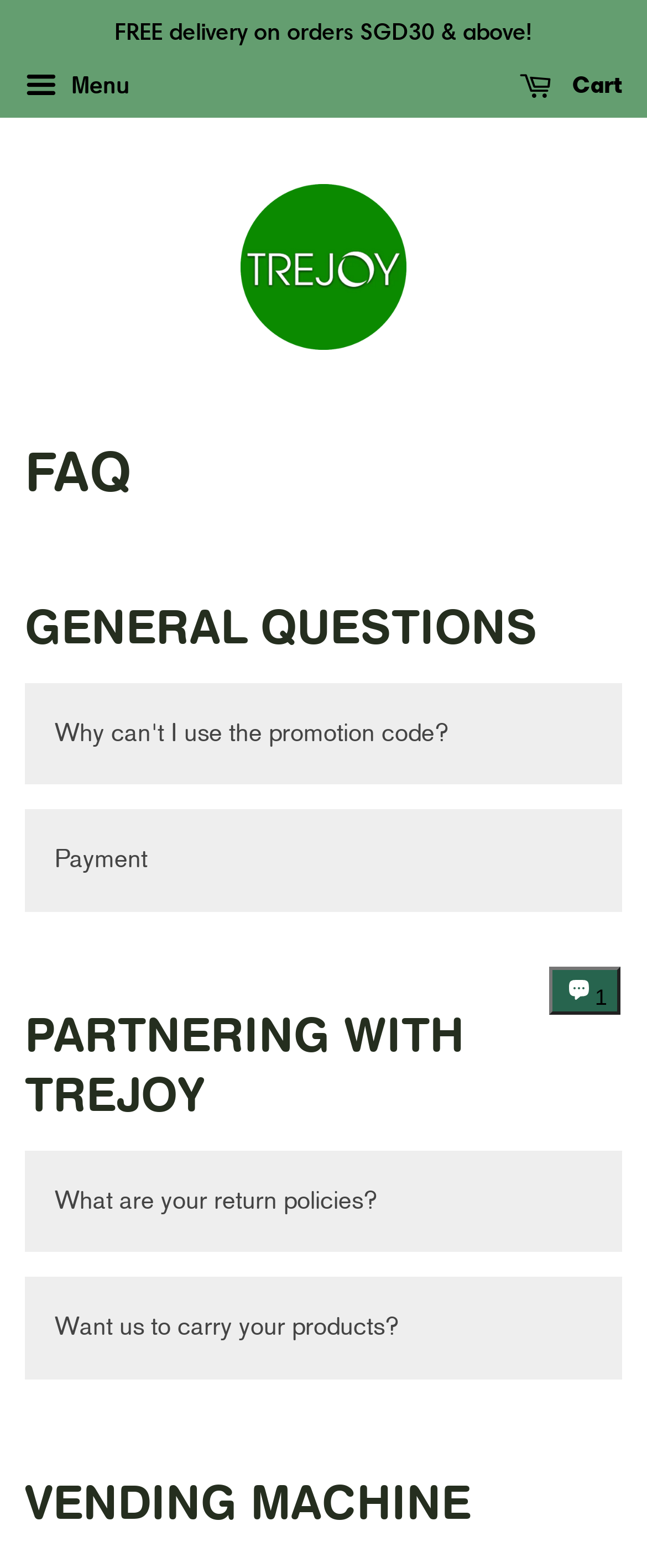Please find the bounding box for the following UI element description. Provide the coordinates in (top-left x, top-left y, bottom-right x, bottom-right y) format, with values between 0 and 1: What are your return policies?

[0.038, 0.734, 0.962, 0.799]